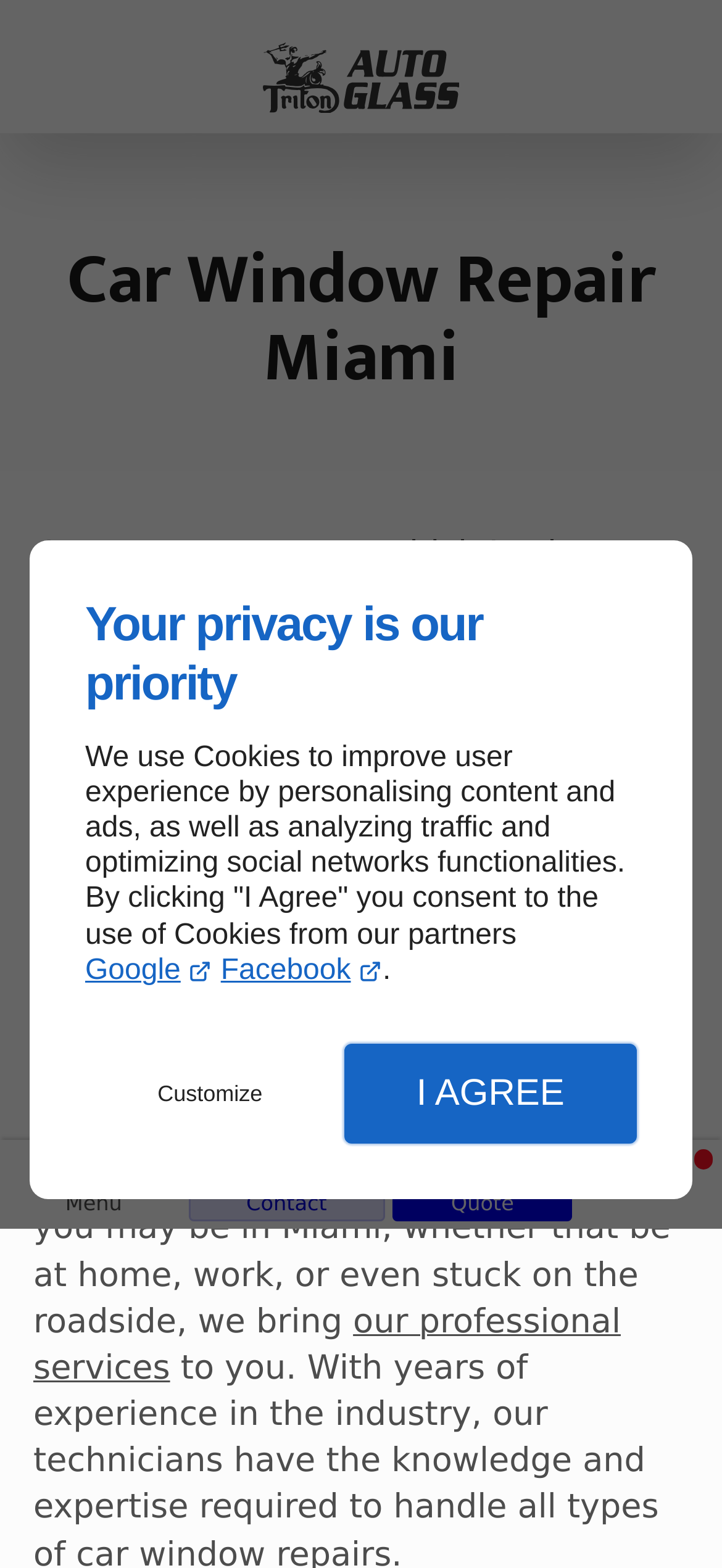What is the scope of the company's service area?
Please provide a detailed answer to the question.

I found the scope of the company's service area by looking at the text description of the heading element 'Car Window Repair Miami' and the text description of the static text element 'Wherever you may be in Miami,...'.